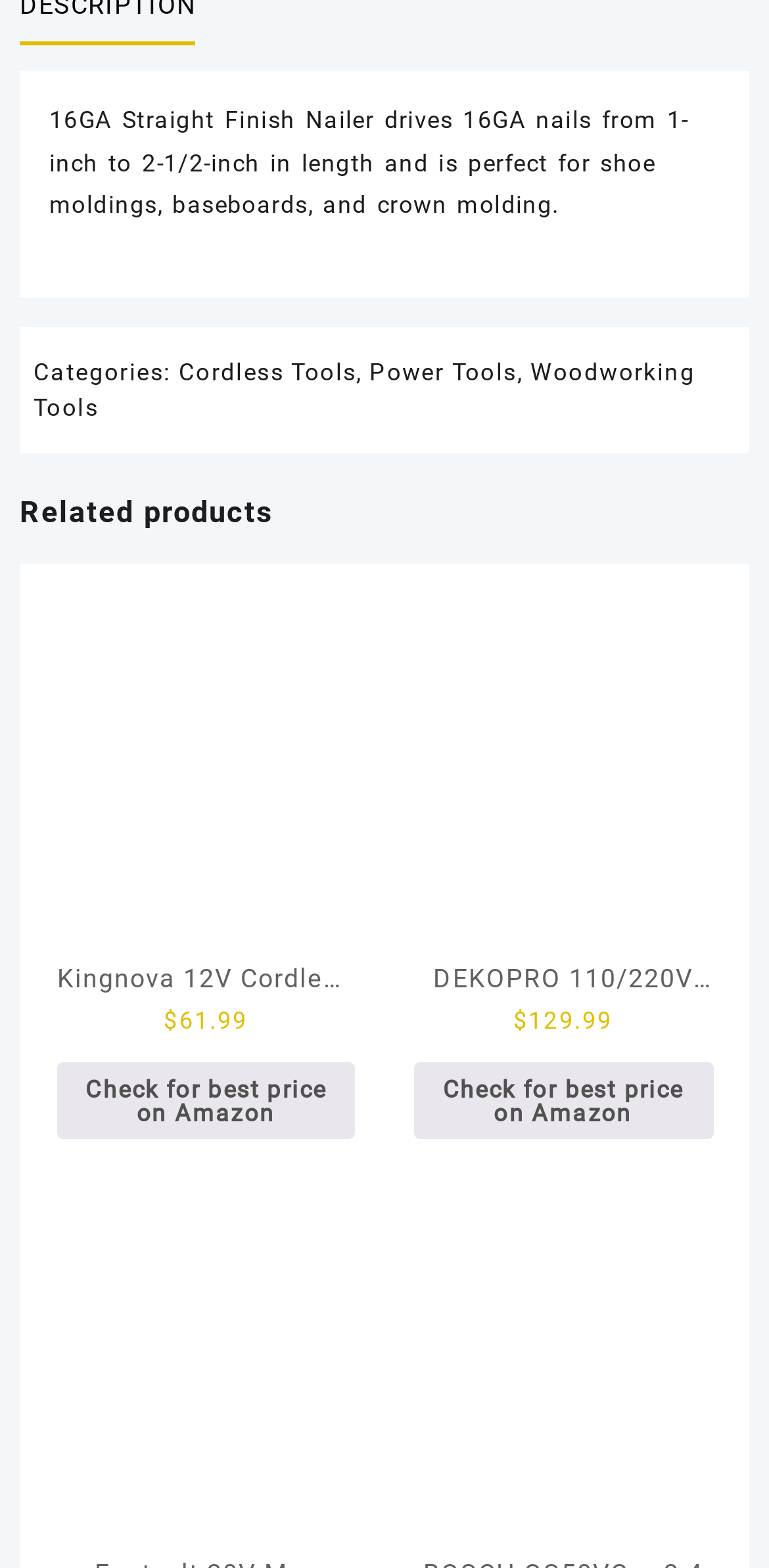Please examine the image and provide a detailed answer to the question: Where can the products be checked for the best price?

The webpage has links to check for the best price on Amazon for each of the related products. Therefore, the answer is 'Amazon'.